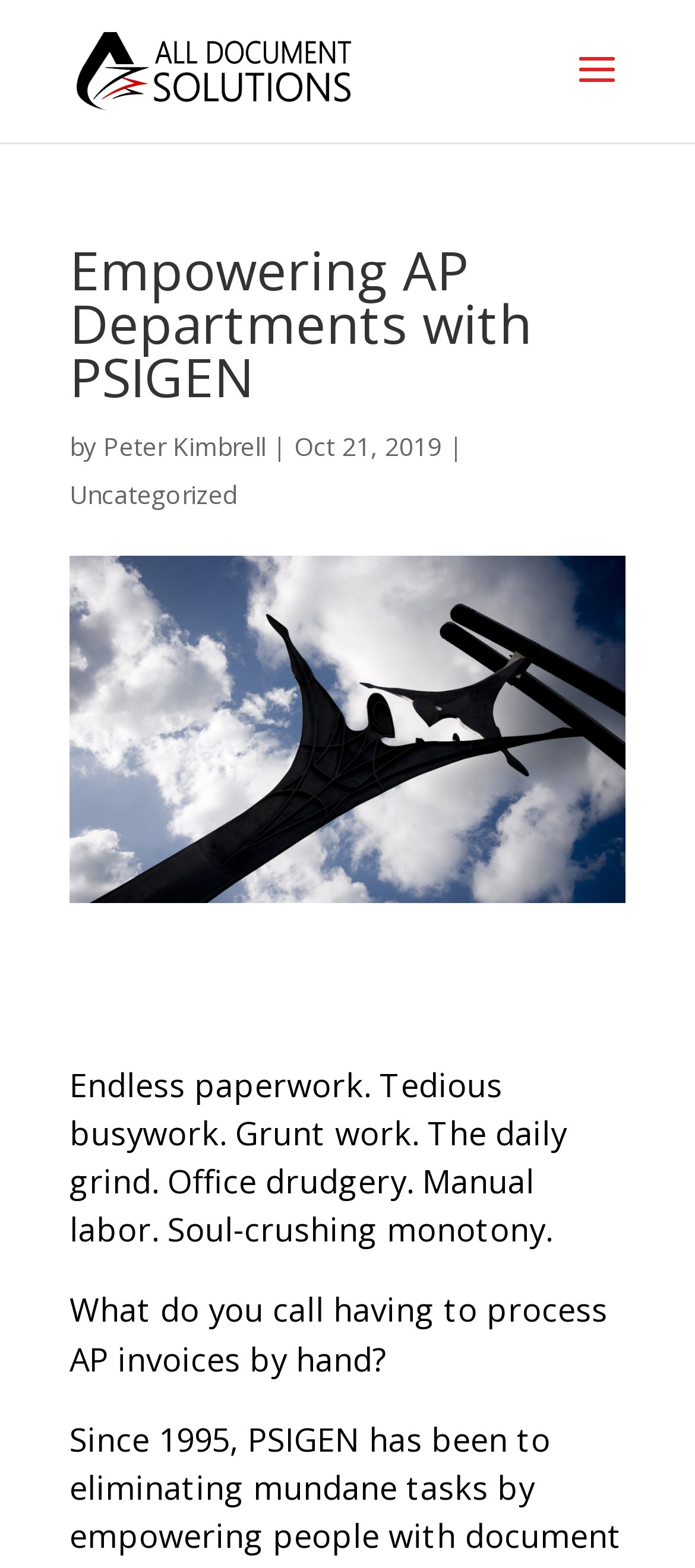Using the provided description alt="All Document Solutions", find the bounding box coordinates for the UI element. Provide the coordinates in (top-left x, top-left y, bottom-right x, bottom-right y) format, ensuring all values are between 0 and 1.

[0.11, 0.031, 0.505, 0.056]